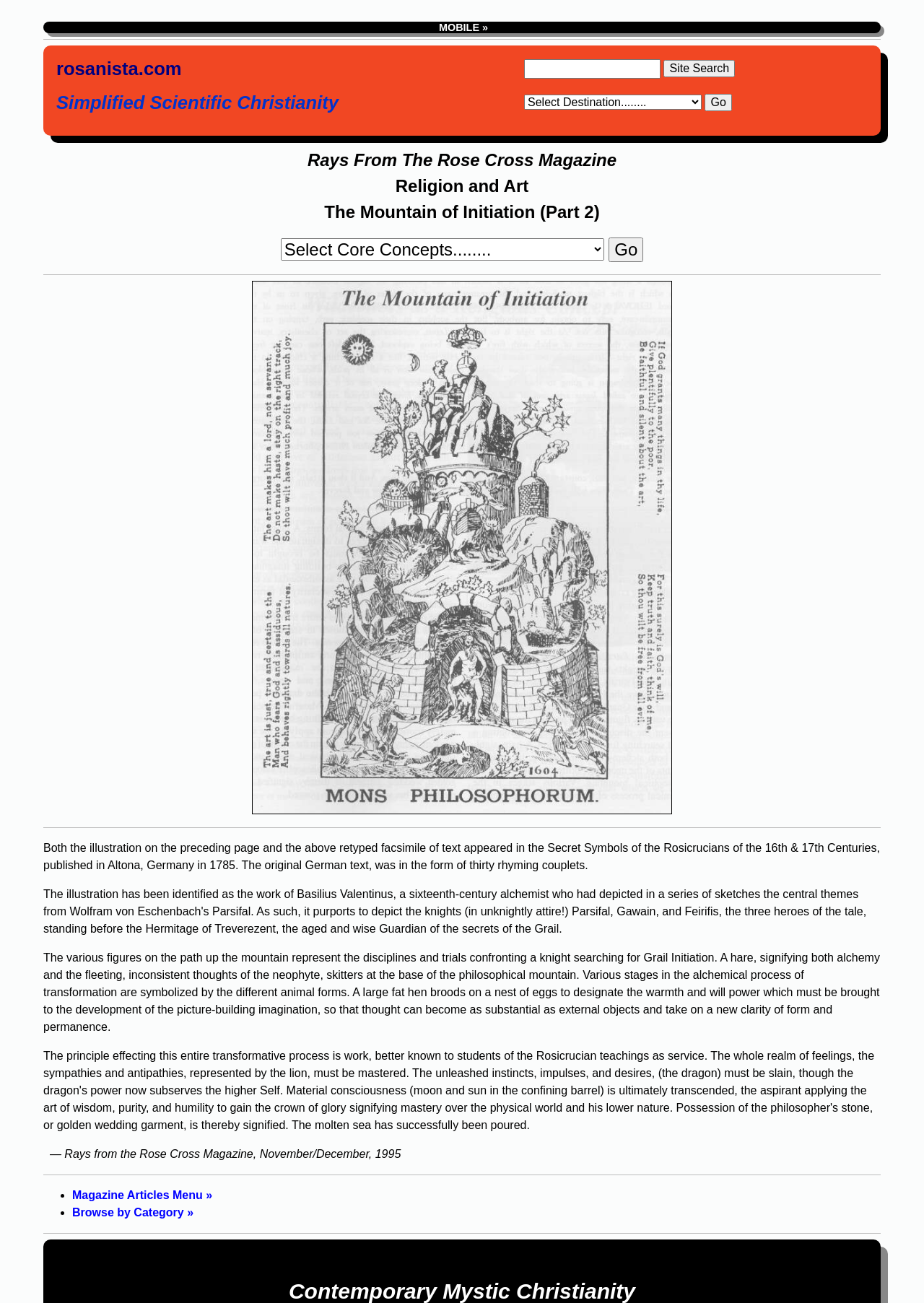What is the format of the magazine?
Using the image, answer in one word or phrase.

Rays From The Rose Cross Magazine